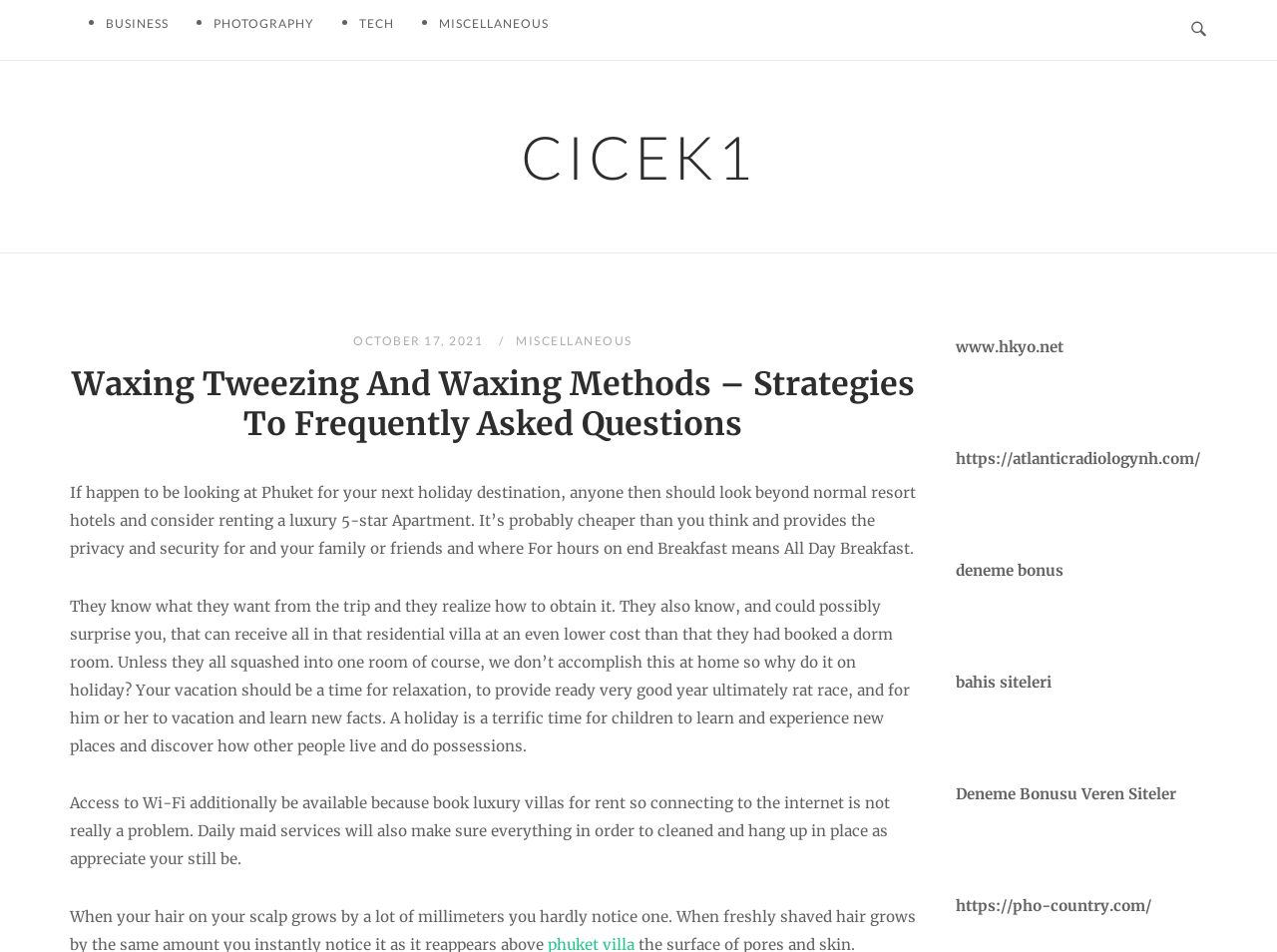Please provide a brief answer to the question using only one word or phrase: 
Is there a button element present on the webpage?

Yes